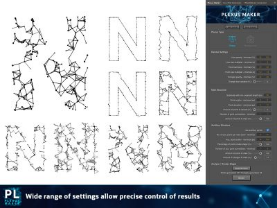Create an exhaustive description of the image.

The image showcases a preview of the Plexus Maker Photoshop plugin, highlighting its ability to create complex geometrical patterns. The central focus features a range of letter "N" designs rendered in intricate, network-like lines that suggest a dynamic, three-dimensional quality. These variations demonstrate the plugin's versatility, allowing for creative textural effects in design work. 

To the right, the interface of the Plexus Maker is visible, which includes various settings and options that provide users with precise control over their designs. The overall presentation suggests a modern and technical approach to graphic design, appealing to artists and designers interested in geometric abstraction and visual complexity. 

At the bottom of the image, a caption reads, "Wide range of settings allow precise control of results," emphasizing the flexibility and customization options available with the tool. The aesthetic is complemented by a sleek blue and black color scheme that aligns with contemporary design trends.